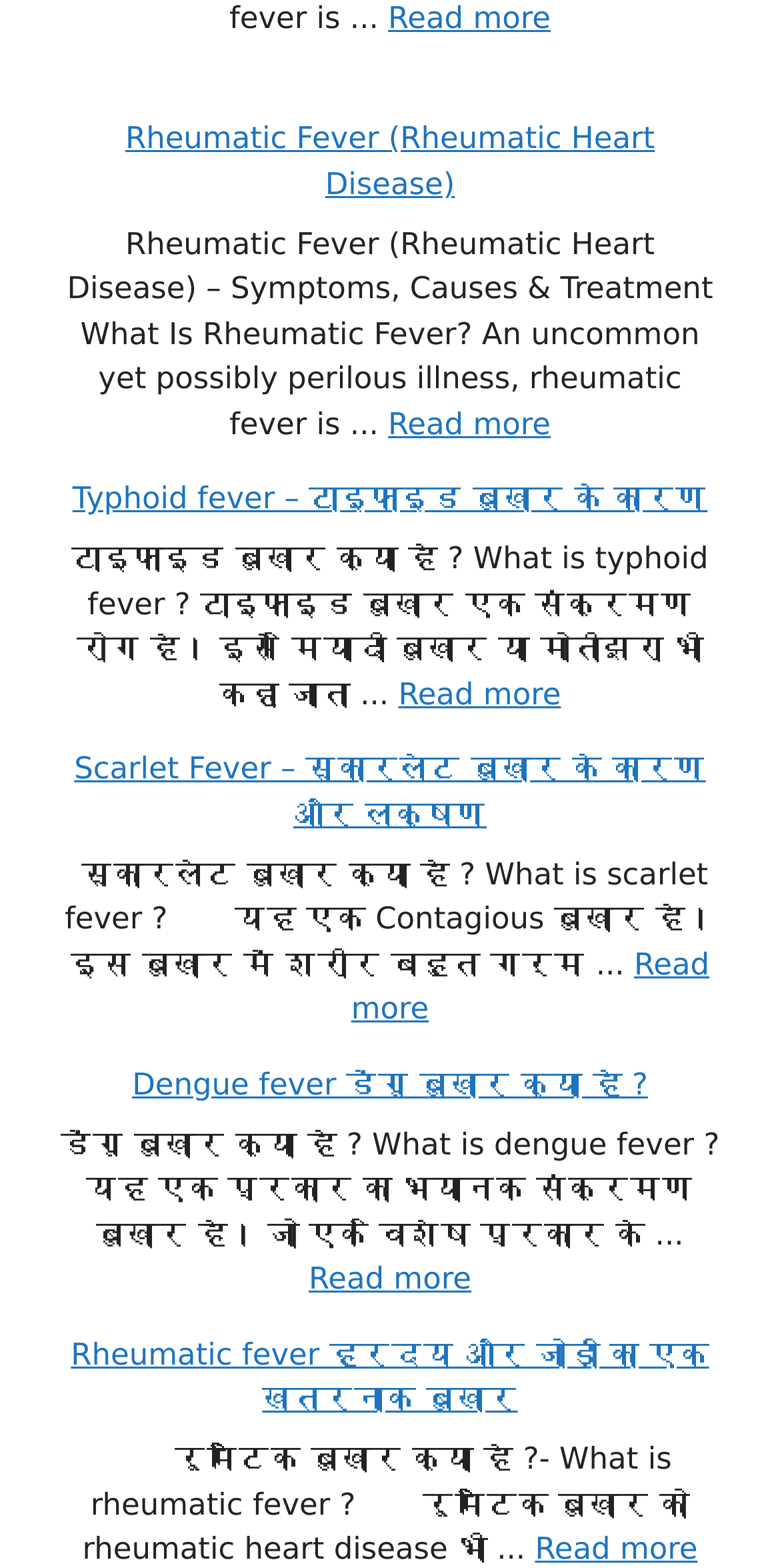Respond with a single word or phrase to the following question:
What is the last fever-related topic discussed?

Rheumatic fever